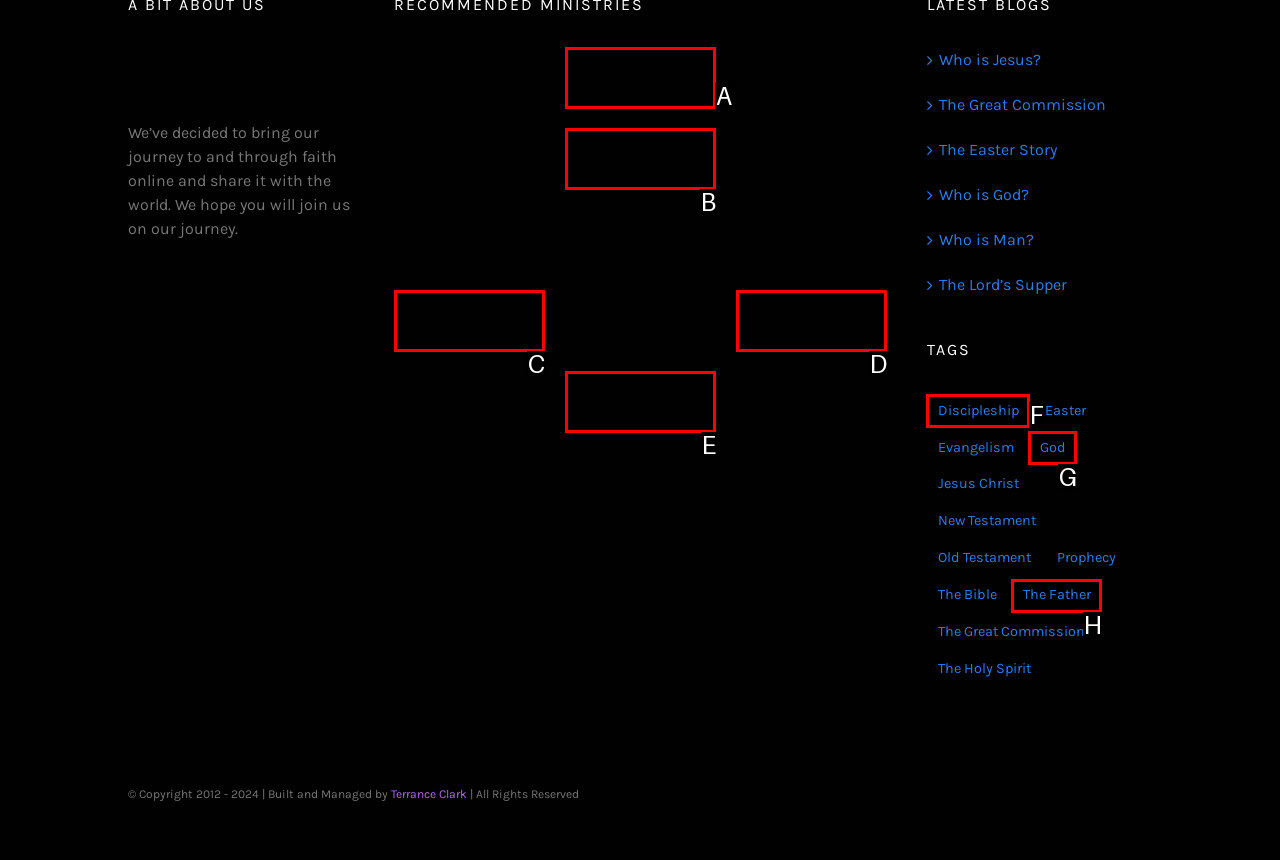Given the description: Discipleship, determine the corresponding lettered UI element.
Answer with the letter of the selected option.

F